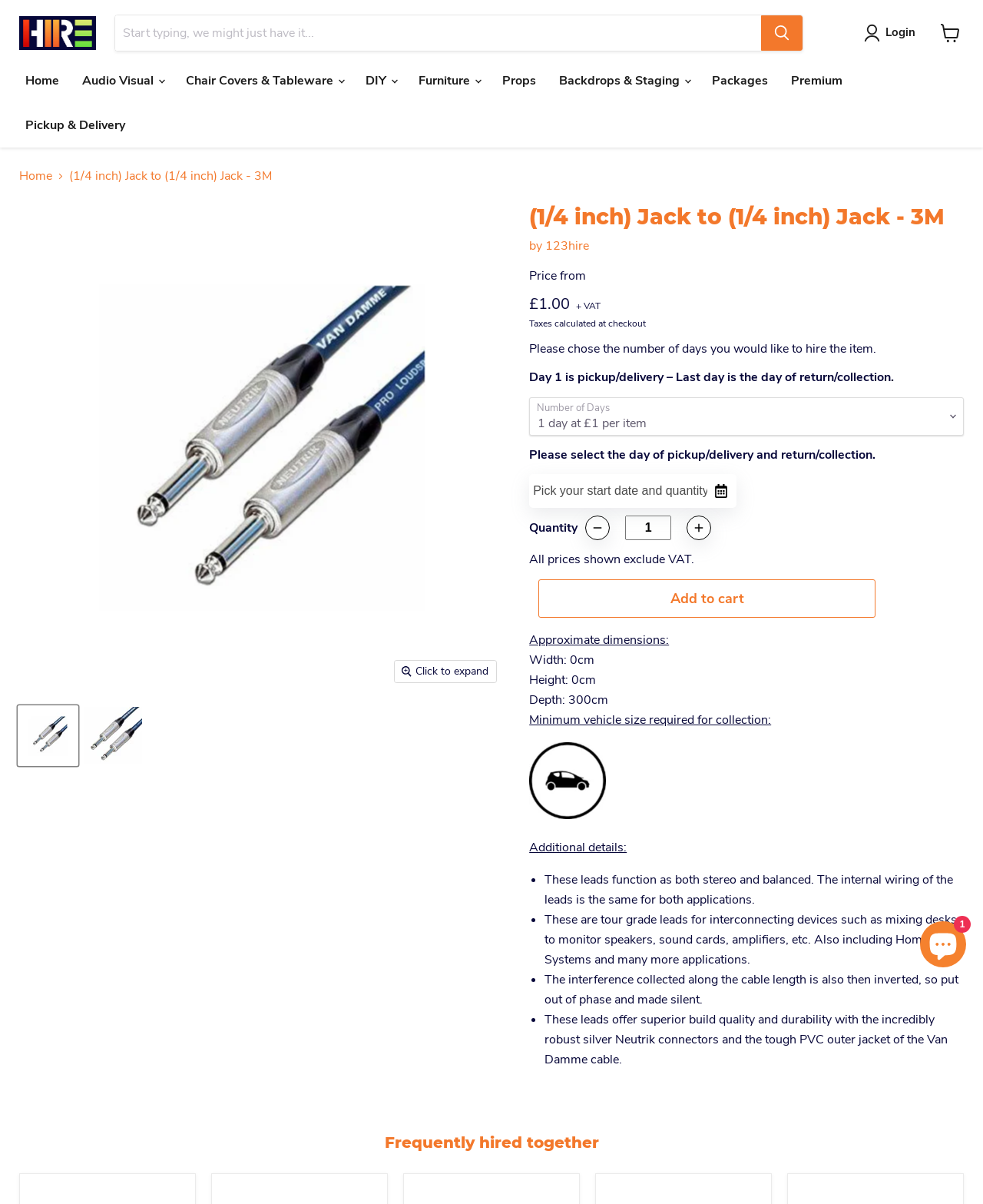Find the bounding box coordinates of the element's region that should be clicked in order to follow the given instruction: "Chat with online store support". The coordinates should consist of four float numbers between 0 and 1, i.e., [left, top, right, bottom].

[0.936, 0.765, 0.983, 0.803]